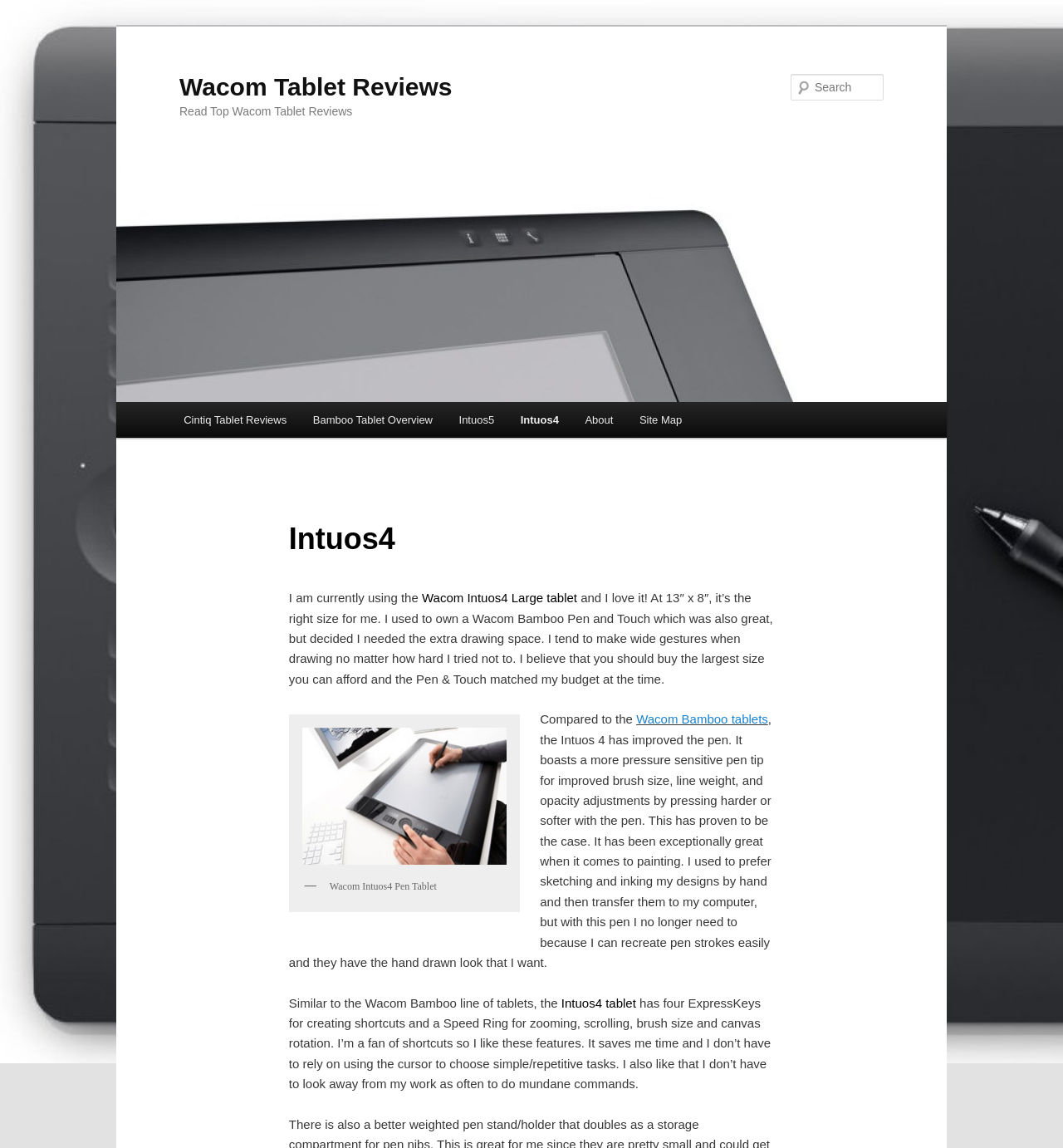Provide a thorough description of this webpage.

The webpage is about Wacom Tablet Reviews, specifically focusing on the Intuos4 model. At the top, there is a link to skip to the primary content. Below that, there is a heading that reads "Wacom Tablet Reviews" with a link to the same title. Next to it, there is another heading that says "Read Top Wacom Tablet Reviews". 

On the left side, there is a large image with a link to "Wacom Tablet Reviews" and an image description. Above the image, there is a search bar with a label "Search". 

On the top-right corner, there is a main menu with links to "Cintiq Tablet Reviews", "Bamboo Tablet Overview", "Intuos5", "Intuos4", "About", and "Site Map". 

Below the main menu, there is a section dedicated to the Intuos4 review. It starts with a heading that reads "Intuos4" and a brief introduction to the reviewer's experience with the tablet. The reviewer mentions that they are currently using the Wacom Intuos4 Large tablet and loves it. 

There is an image of the Wacom Intuos4 Pen Tablet with a caption. The reviewer compares the Intuos4 to the Wacom Bamboo tablets, highlighting the improved pen tip and its benefits for painting and drawing. The review also mentions the features of the Intuos4 tablet, including four ExpressKeys and a Speed Ring for shortcuts and zooming.